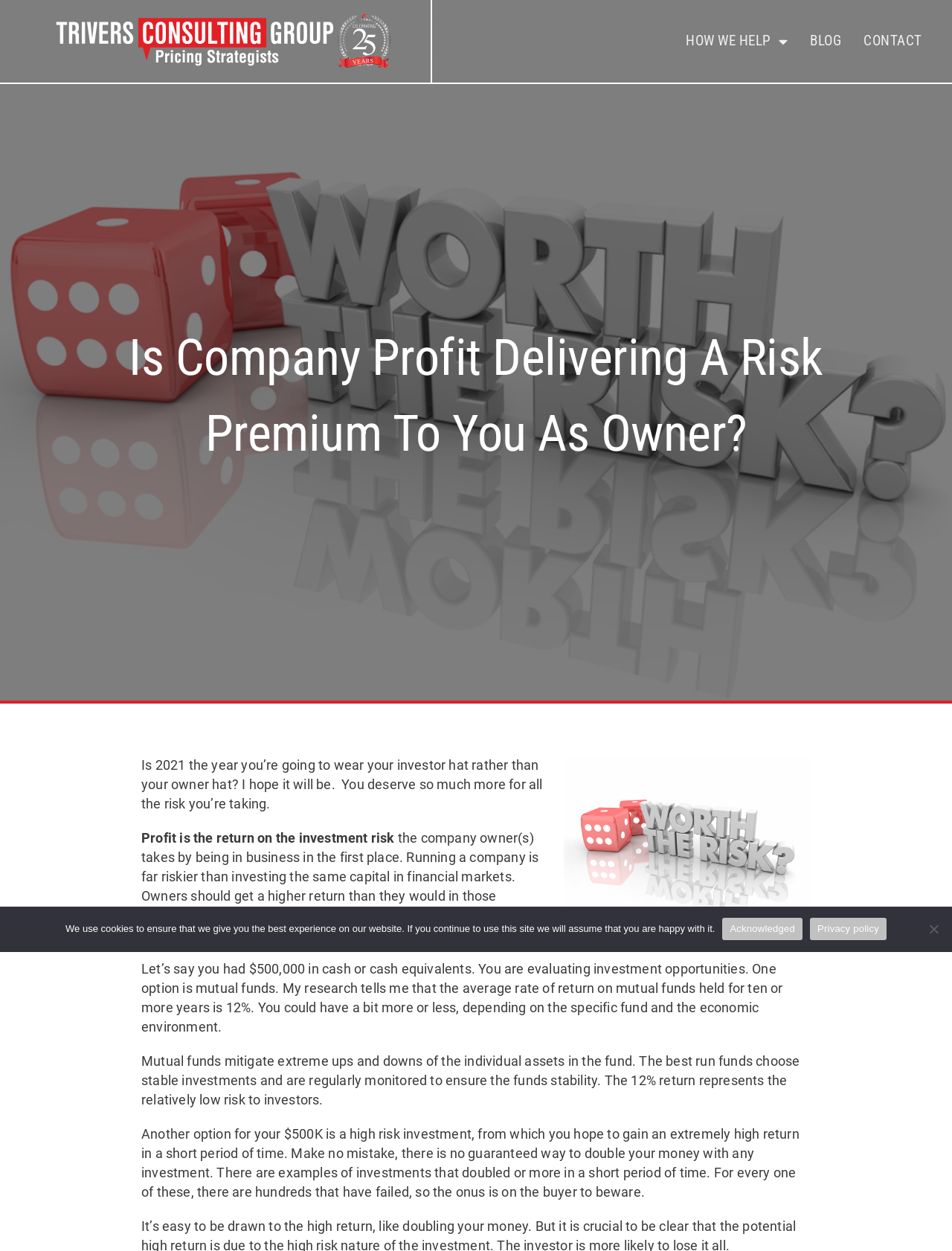Given the description: "Blog", determine the bounding box coordinates of the UI element. The coordinates should be formatted as four float numbers between 0 and 1, [left, top, right, bottom].

[0.851, 0.007, 0.884, 0.059]